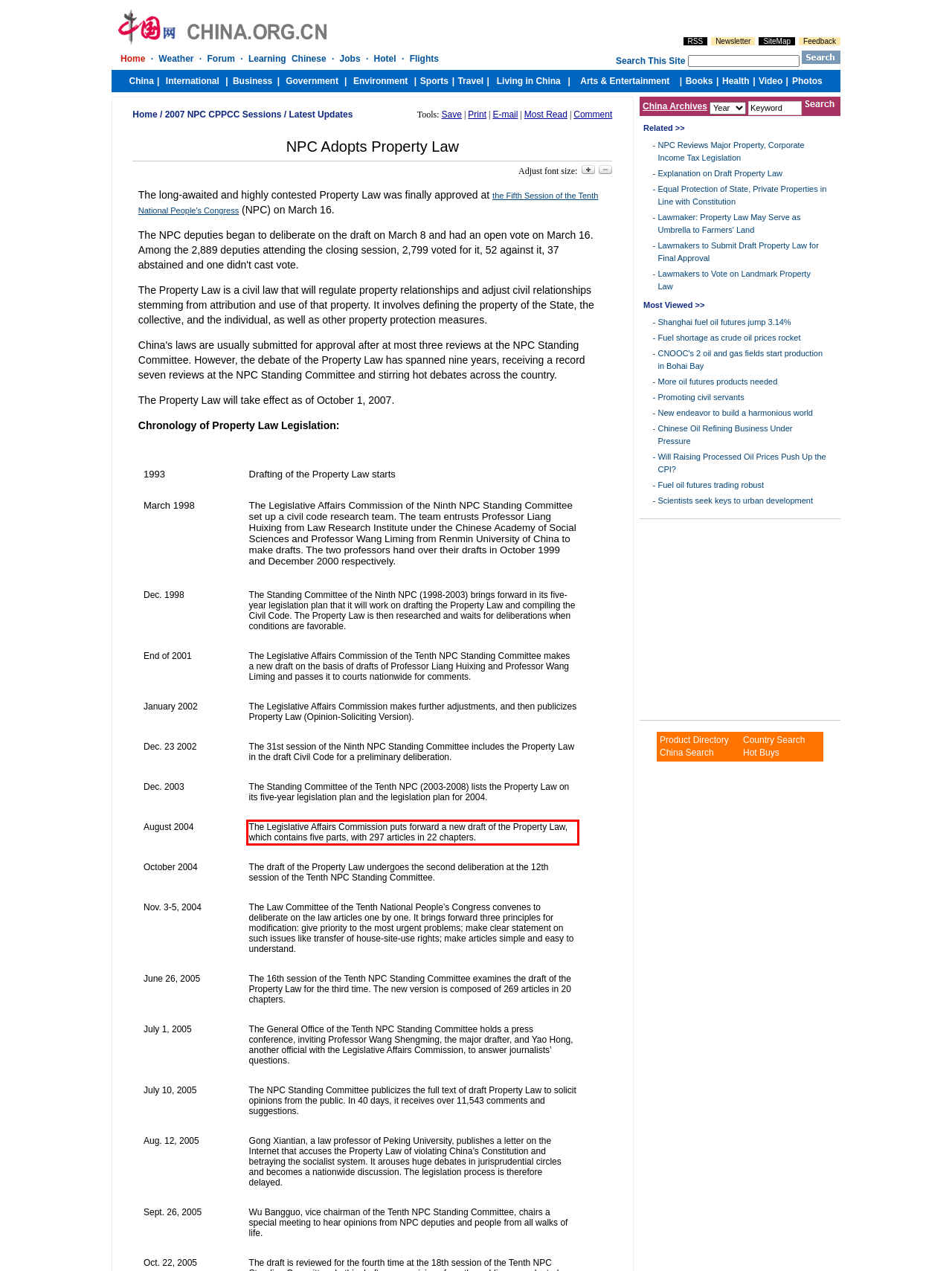Review the webpage screenshot provided, and perform OCR to extract the text from the red bounding box.

The Legislative Affairs Commission puts forward a new draft of the Property Law, which contains five parts, with 297 articles in 22 chapters.